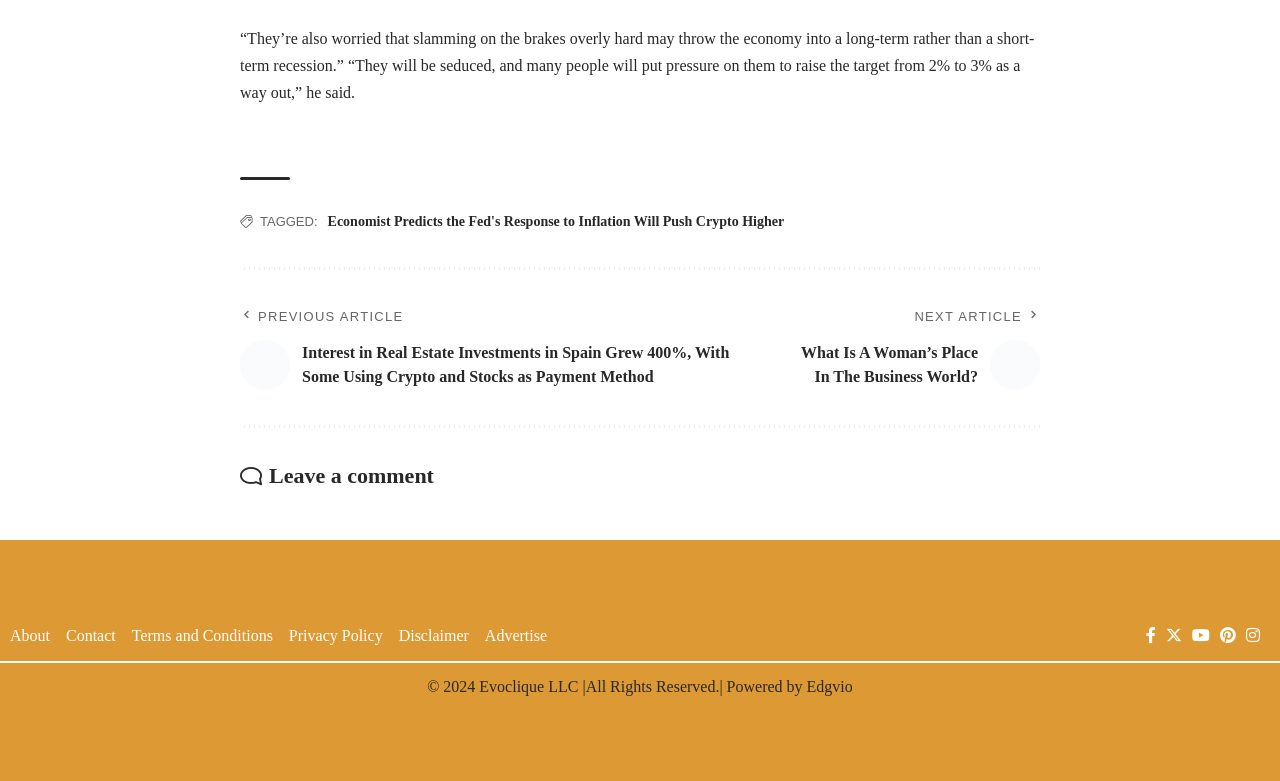What social media platforms are available?
Using the image as a reference, answer with just one word or a short phrase.

Facebook, Twitter, YouTube, Pinterest, Instagram